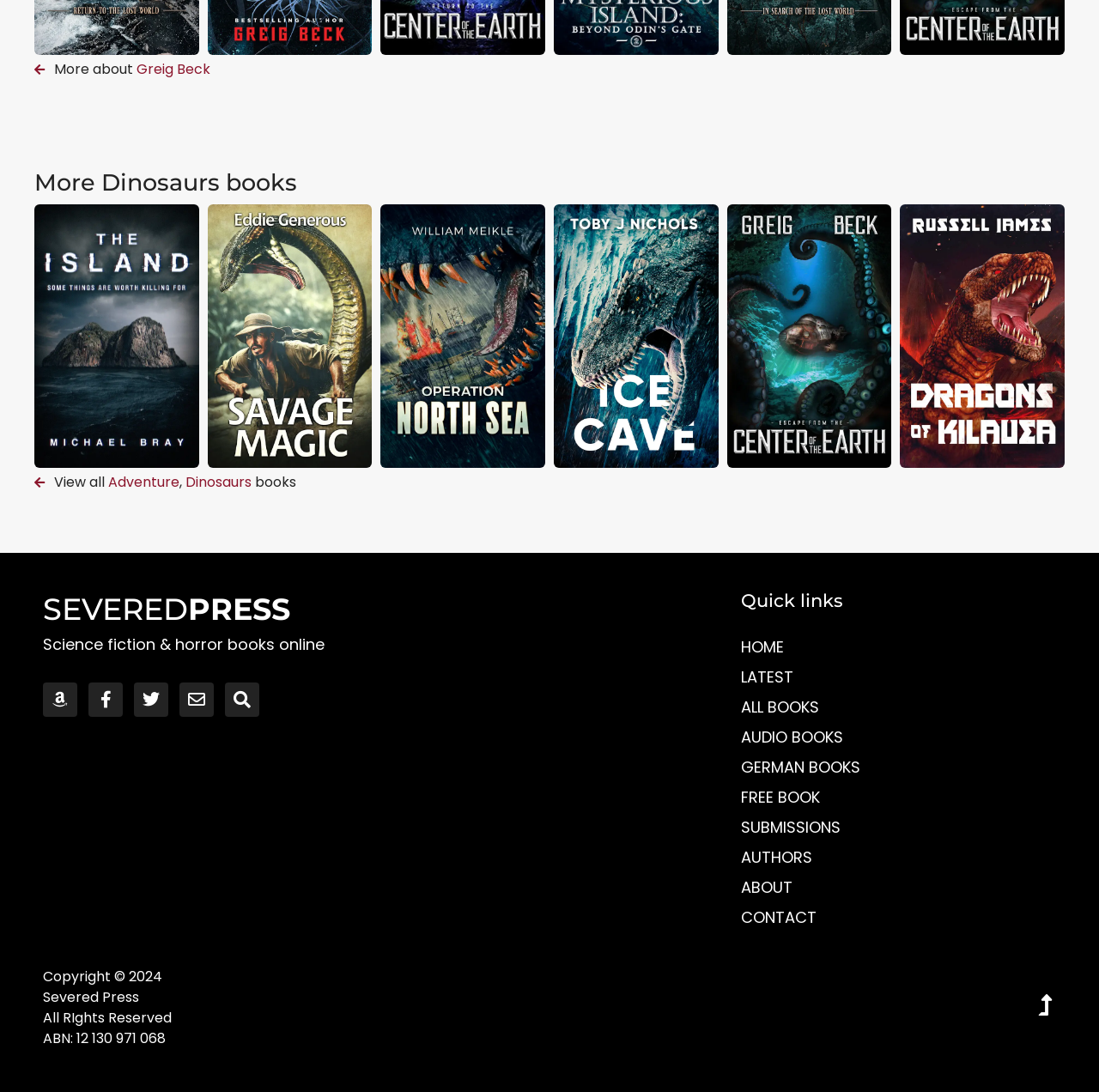What type of books are featured on this website?
Look at the image and construct a detailed response to the question.

I inferred this answer by looking at the heading 'SEVEREDPRESS' and the static text 'Science fiction & horror books online' which suggests that the website is focused on science fiction and horror books.